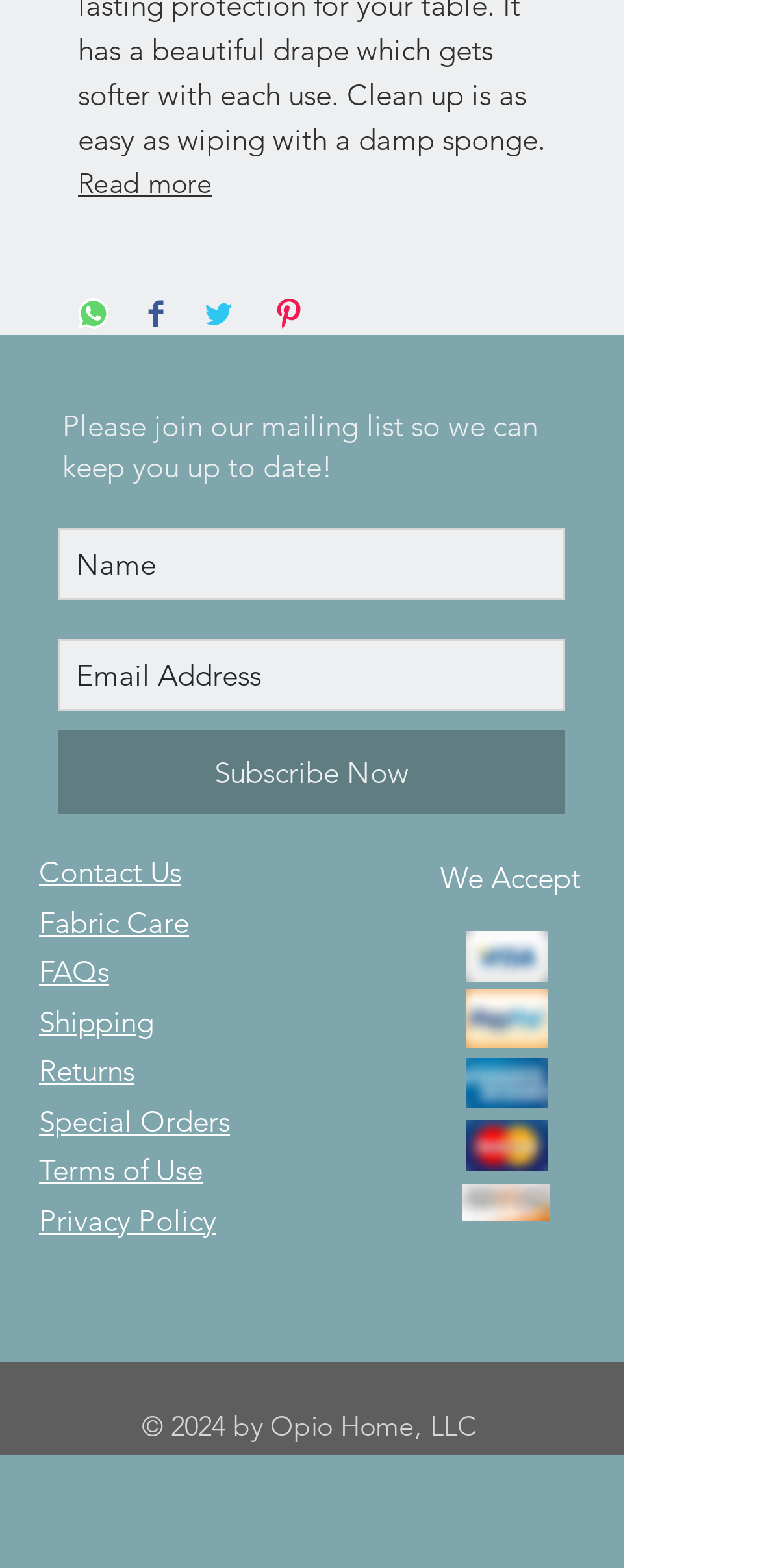Please identify the bounding box coordinates of the area that needs to be clicked to follow this instruction: "Click the 'Read more' button".

[0.103, 0.103, 0.723, 0.131]